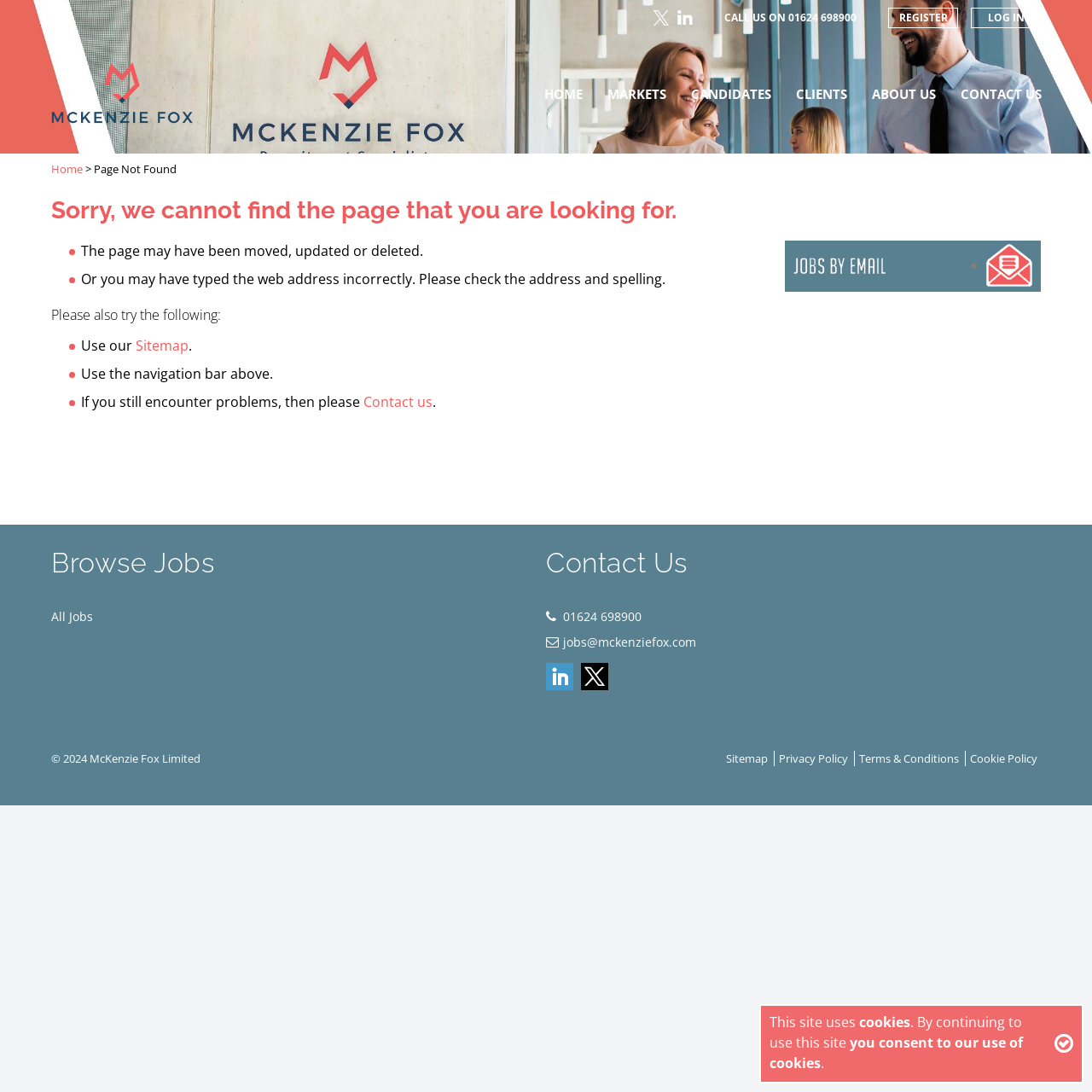Identify and provide the text content of the webpage's primary headline.

Sorry, we cannot find the page that you are looking for.